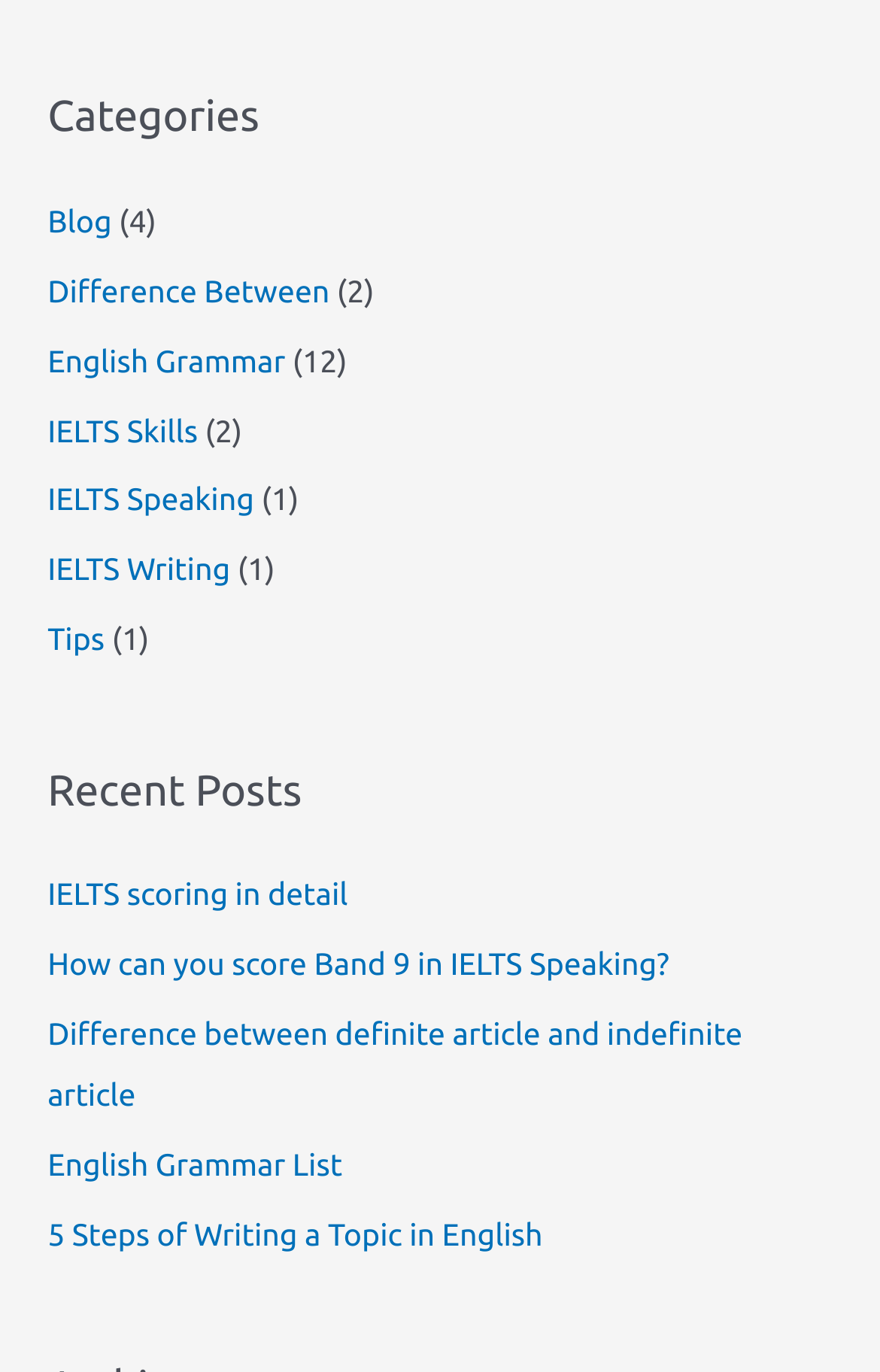Bounding box coordinates should be provided in the format (top-left x, top-left y, bottom-right x, bottom-right y) with all values between 0 and 1. Identify the bounding box for this UI element: IELTS Speaking

[0.054, 0.351, 0.289, 0.377]